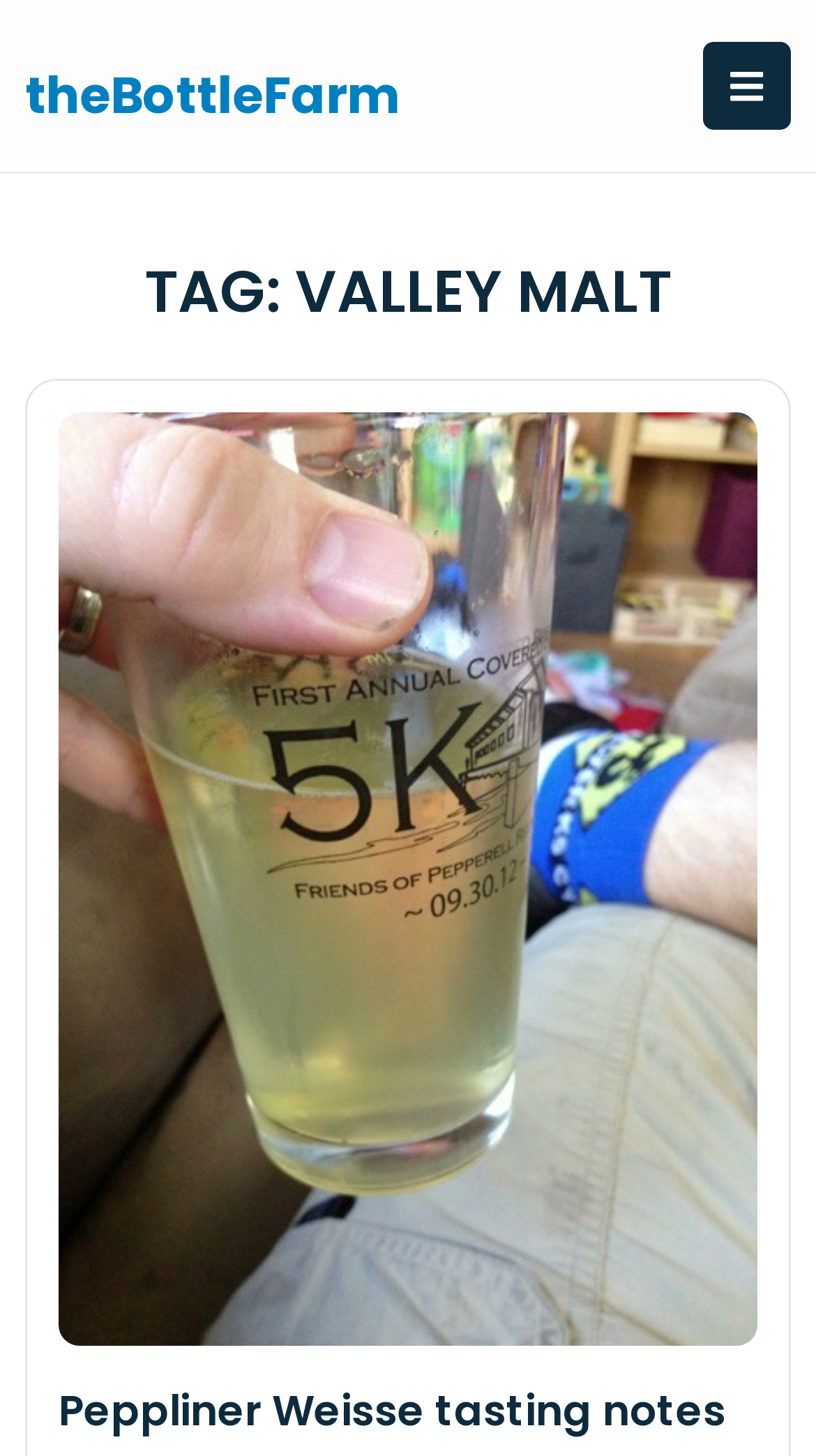Locate the bounding box coordinates of the UI element described by: "Peppliner Weisse tasting notes". Provide the coordinates as four float numbers between 0 and 1, formatted as [left, top, right, bottom].

[0.072, 0.948, 0.89, 0.989]